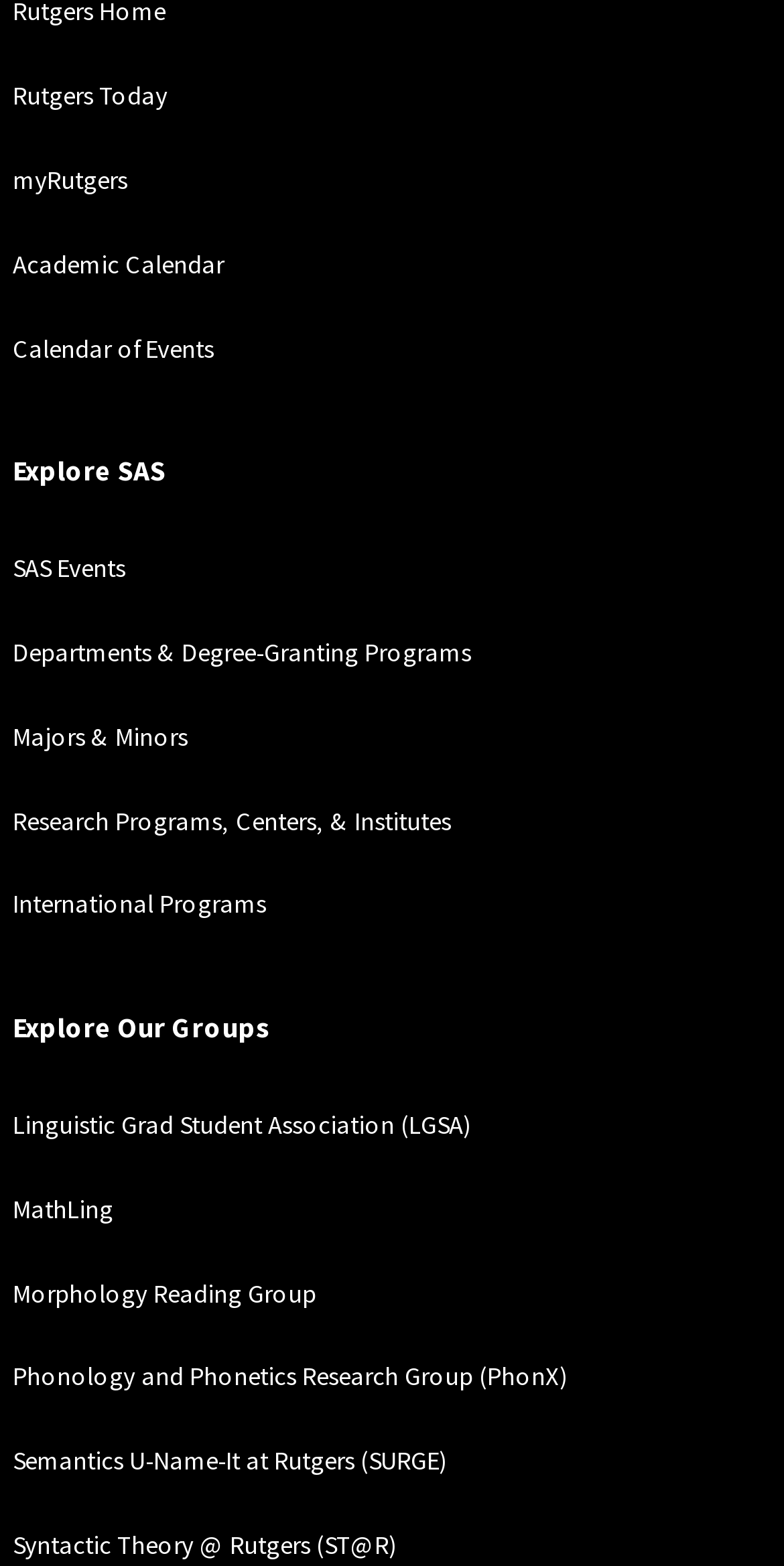Please answer the following question using a single word or phrase: 
What is the first link on the webpage?

Rutgers Today